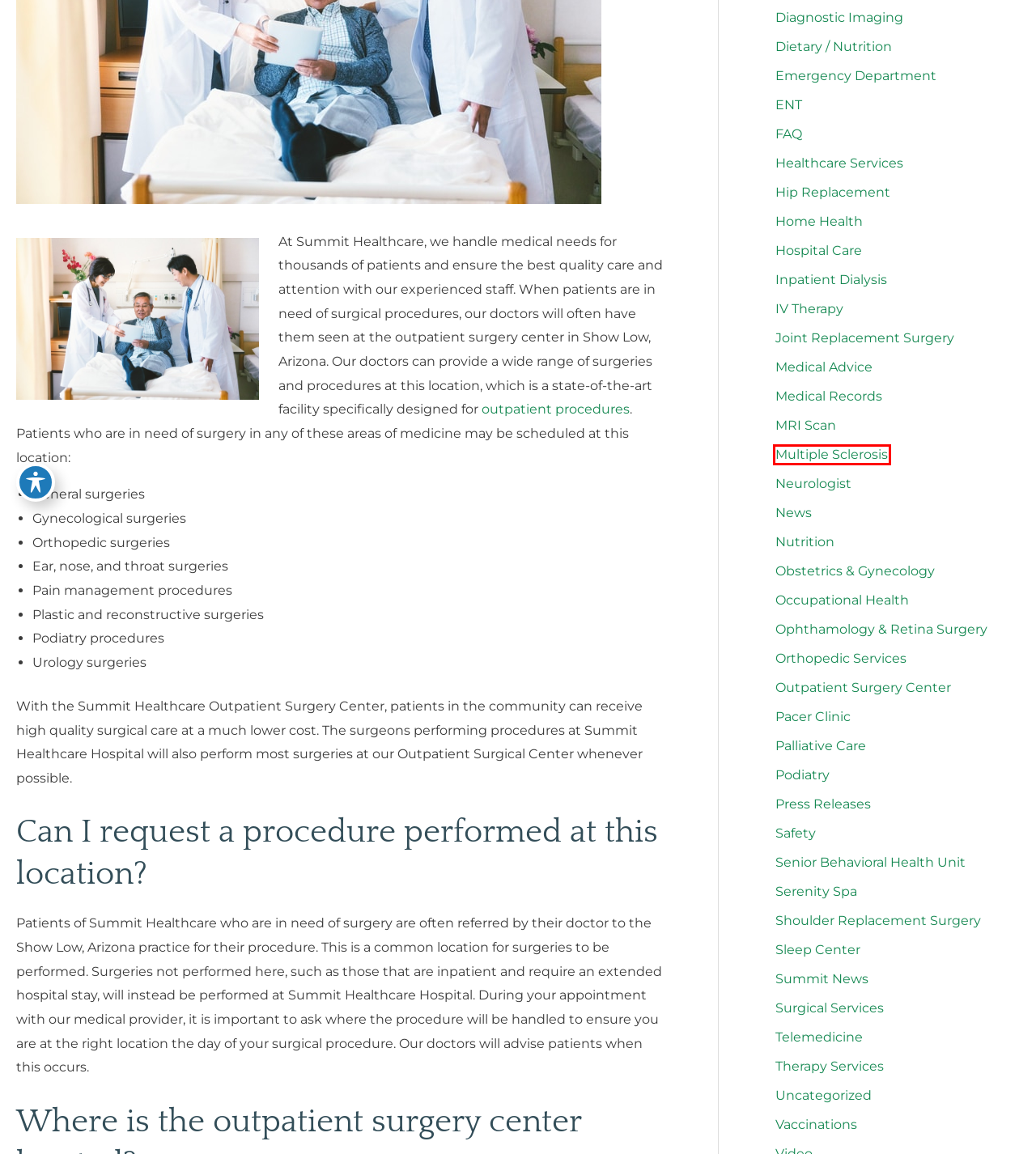You’re provided with a screenshot of a webpage that has a red bounding box around an element. Choose the best matching webpage description for the new page after clicking the element in the red box. The options are:
A. Pacer Clinic Archives - Summit Healthcare
B. Multiple Sclerosis Archives - Summit Healthcare
C. Safety Archives - Summit Healthcare
D. Press Releases Archives - Summit Healthcare
E. MRI Scan Archives - Summit Healthcare
F. Ophthamology & Retina Surgery Archives - Summit Healthcare
G. Healthcare Services Archives - Summit Healthcare
H. Medical Records Archives - Summit Healthcare

B